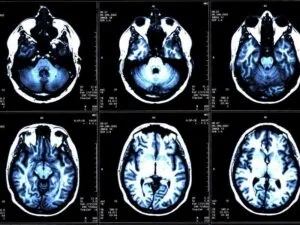What is the purpose of these MRI scans?
Please elaborate on the answer to the question with detailed information.

The caption states that these images are essential in identifying various neurological conditions, assessing brain health, and aiding in the planning of treatment strategies, indicating that their primary purpose is for diagnostic purposes in medical contexts.